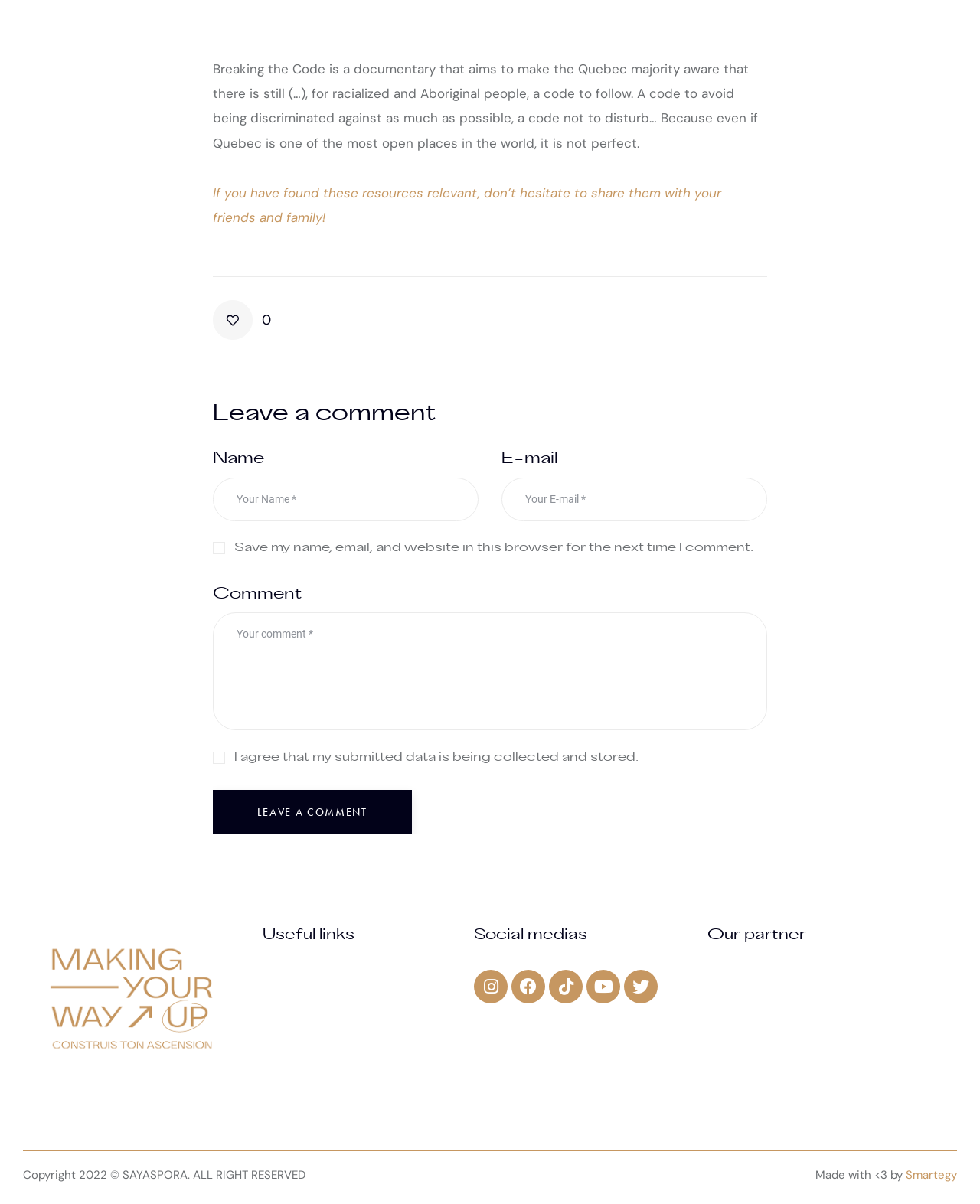Locate the bounding box coordinates of the clickable part needed for the task: "Check the useful link about systemic racism".

[0.268, 0.8, 0.46, 0.816]